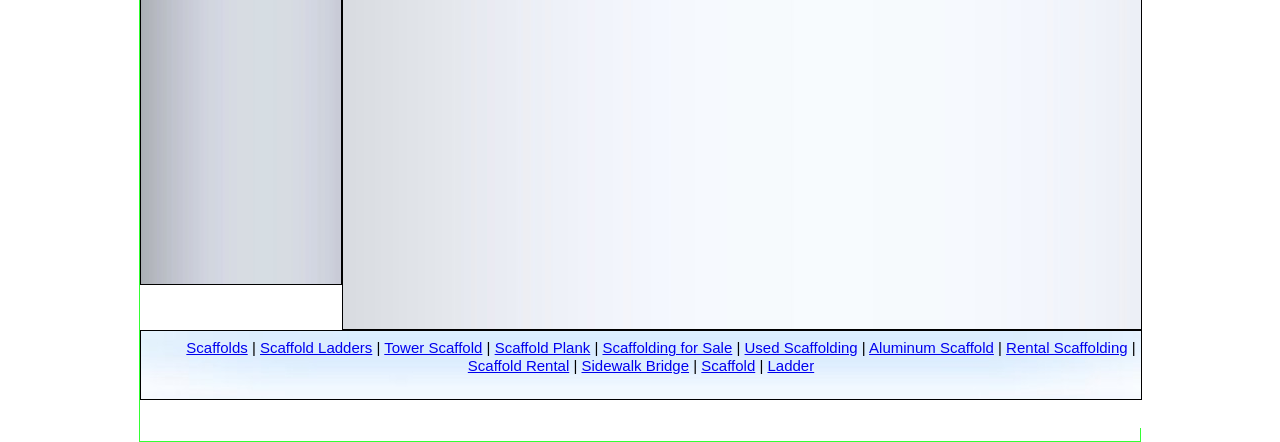Please answer the following question as detailed as possible based on the image: 
Is there a section for renting scaffolding on the webpage?

The link 'Rental Scaffolding' and 'Scaffold Rental' suggest that there is a section on the webpage dedicated to renting scaffolding, providing users with an alternative to buying.